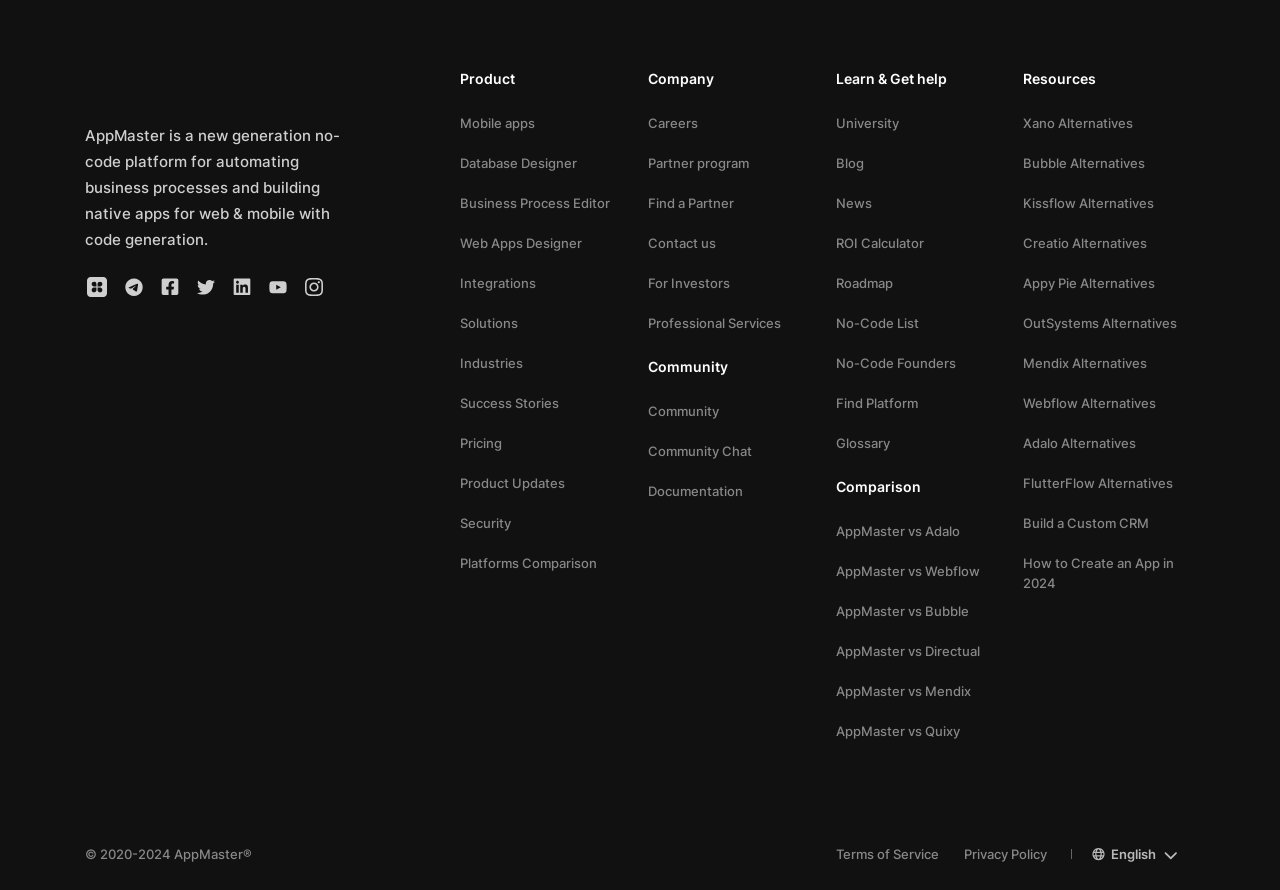Using the provided description: "日本語", find the bounding box coordinates of the corresponding UI element. The output should be four float numbers between 0 and 1, in the format [left, top, right, bottom].

[0.852, 0.535, 0.963, 0.564]